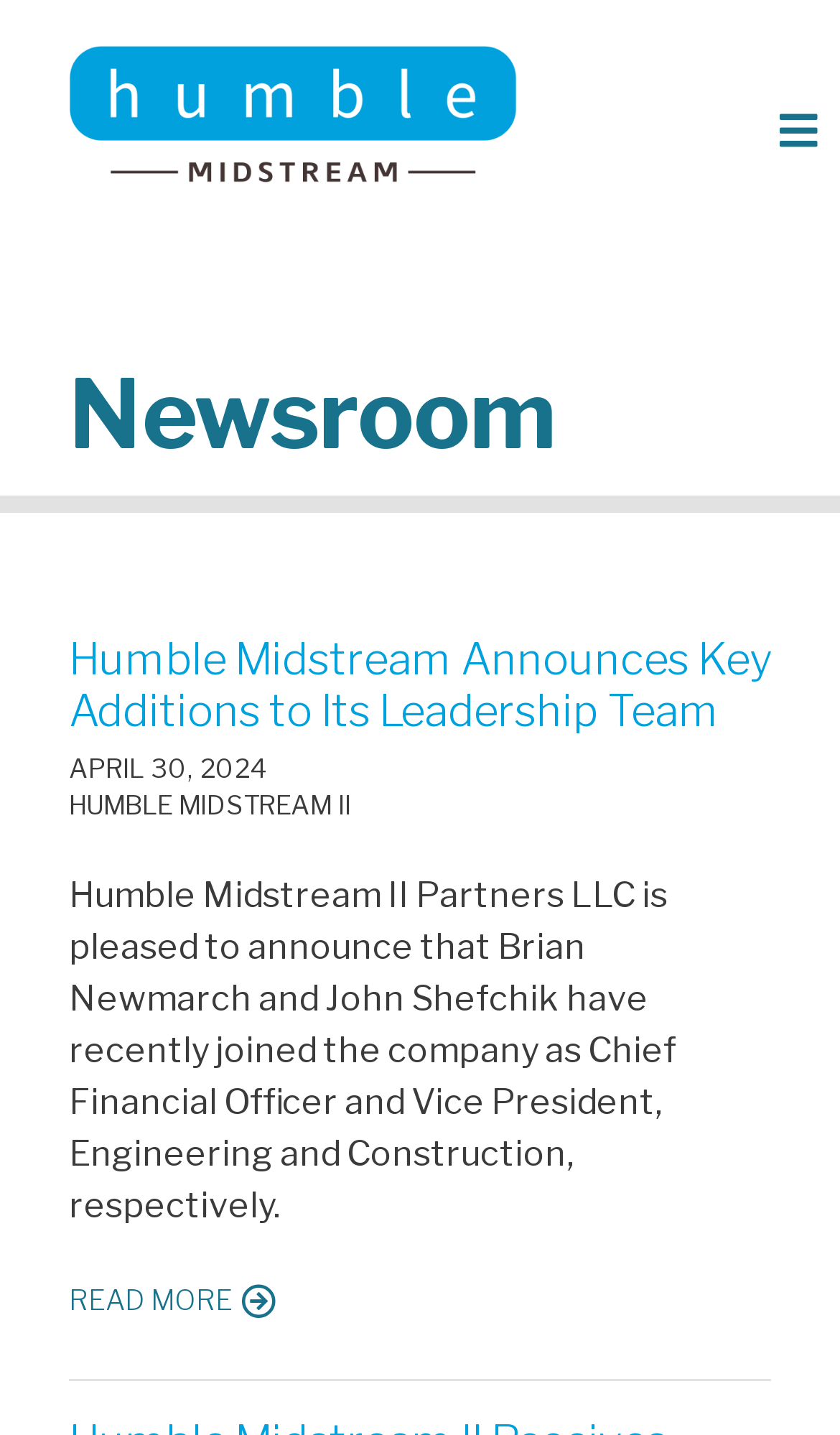Give a one-word or short-phrase answer to the following question: 
What is the name of the company's leadership team?

Humble Midstream II